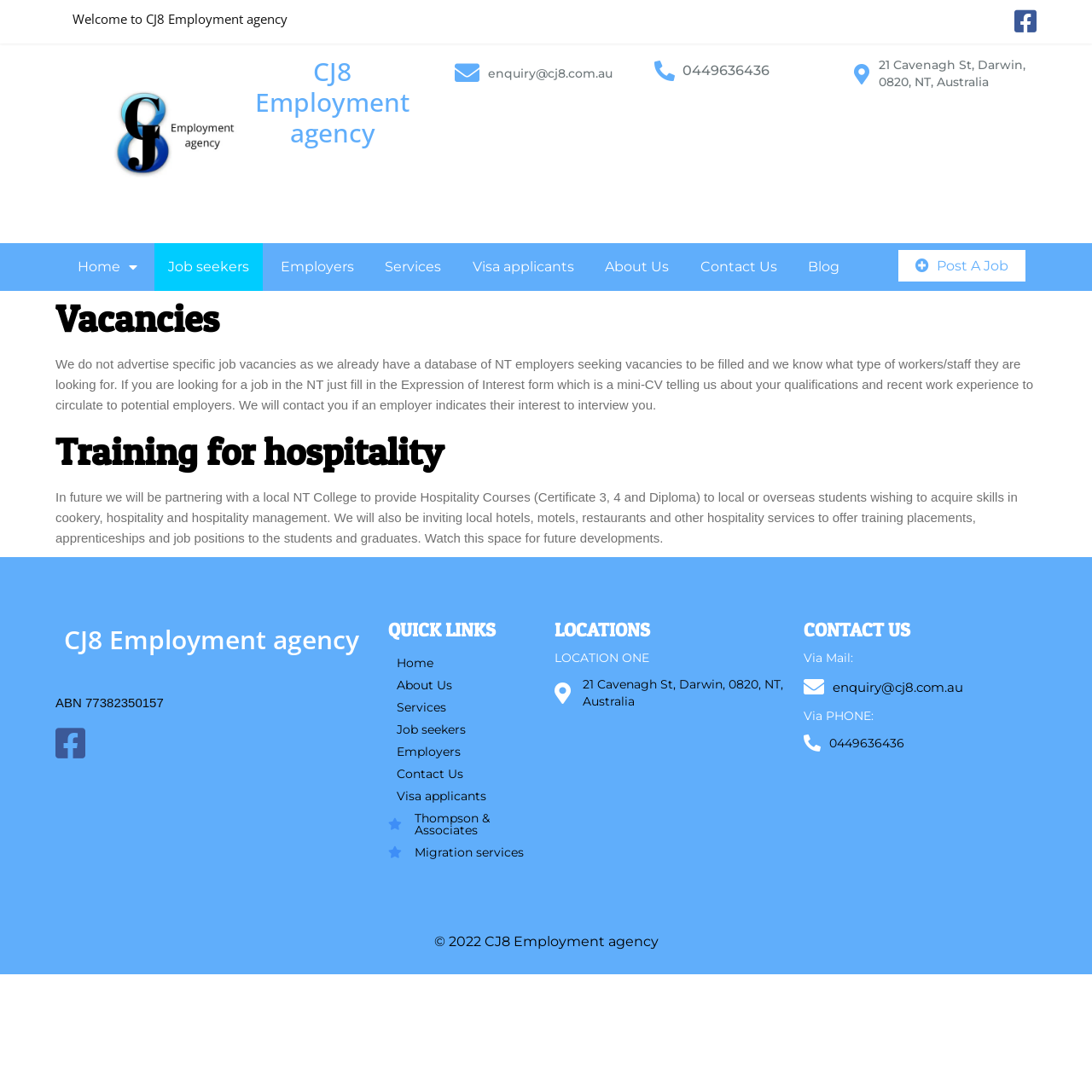How can job seekers express their interest?
Please ensure your answer is as detailed and informative as possible.

According to the text under the 'Vacancies' heading, job seekers can express their interest by filling in the Expression of Interest form, which is a mini-CV that tells the agency about their qualifications and recent work experience.